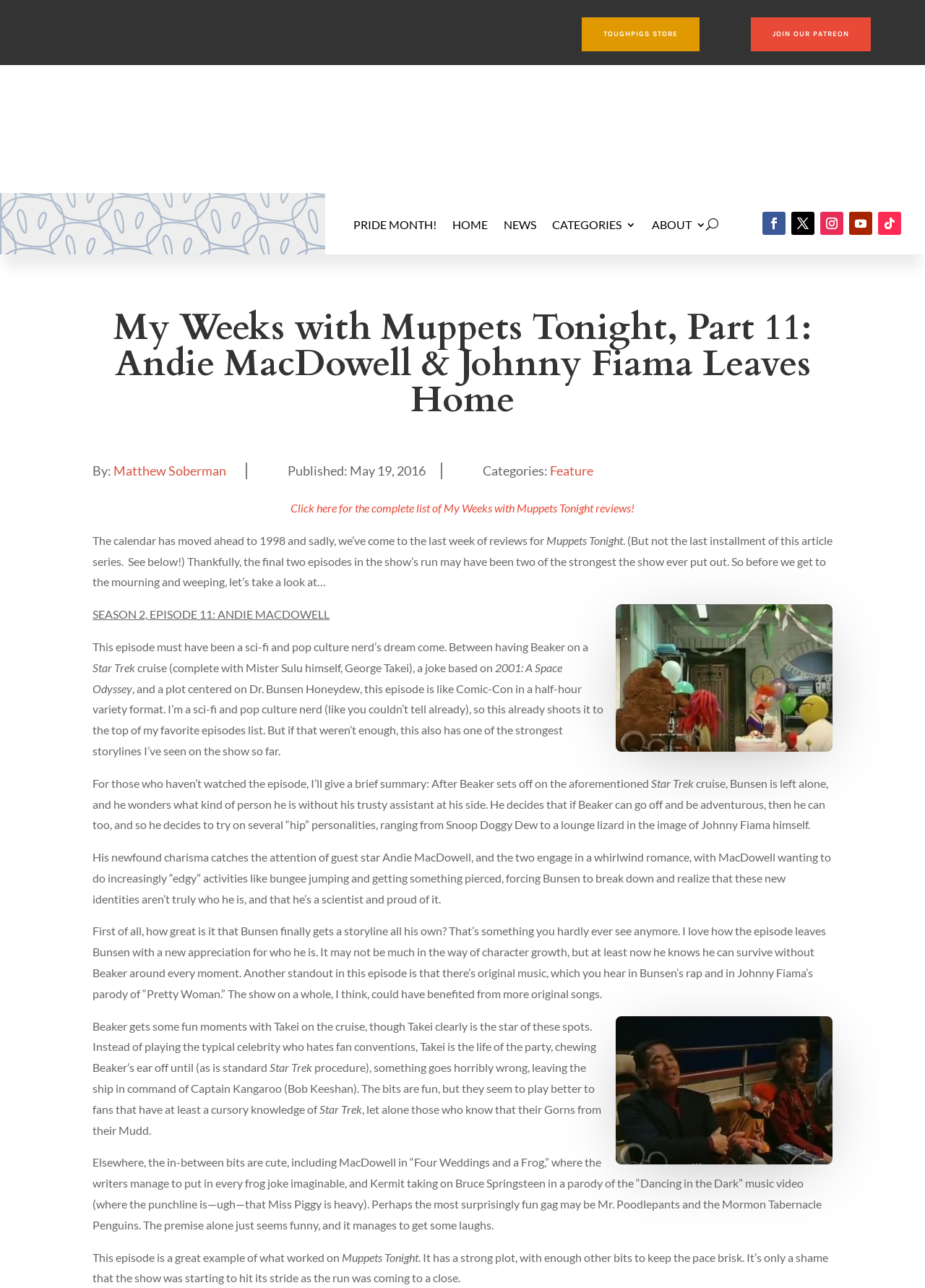What is the topic of the article?
Answer the question with a detailed and thorough explanation.

I inferred the topic by reading the title of the article, 'My Weeks with Muppets Tonight, Part 11: Andie MacDowell & Johnny Fiama Leaves Home', and the content of the article, which discusses episodes of Muppets Tonight.